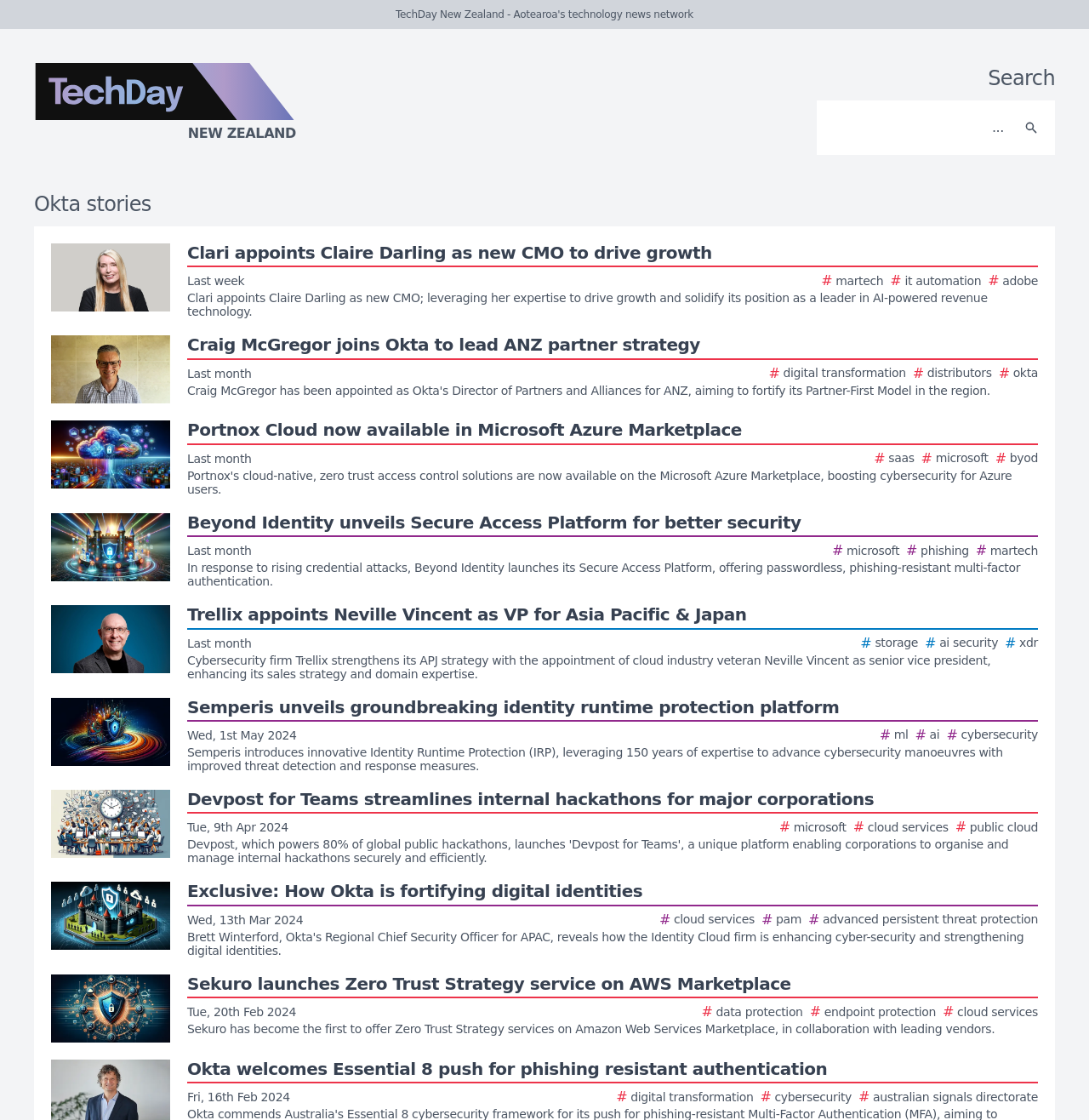Please answer the following question using a single word or phrase: 
What is the date of the last story?

Wed, 13th Mar 2024